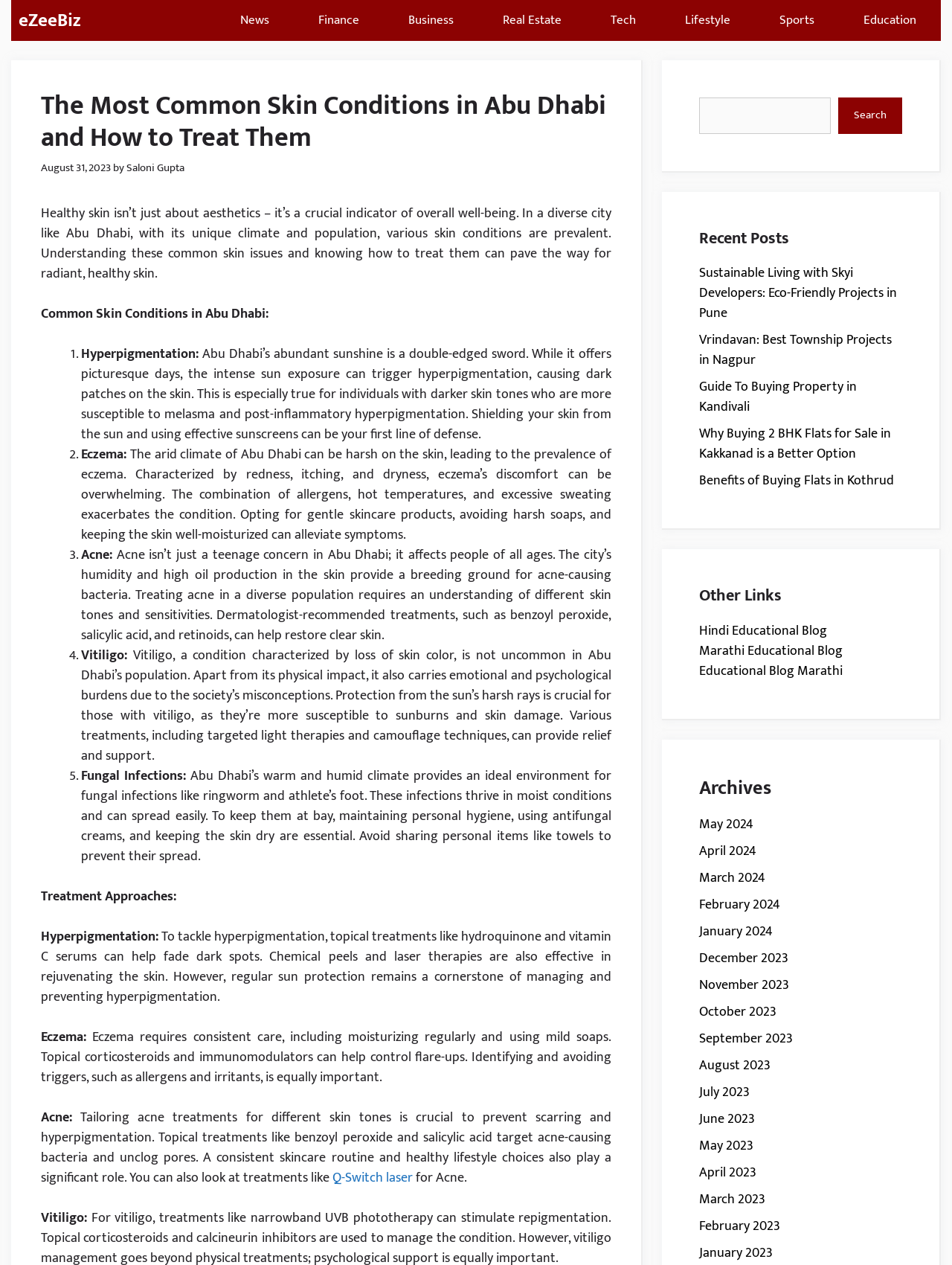What is the headline of the webpage?

The Most Common Skin Conditions in Abu Dhabi and How to Treat Them 